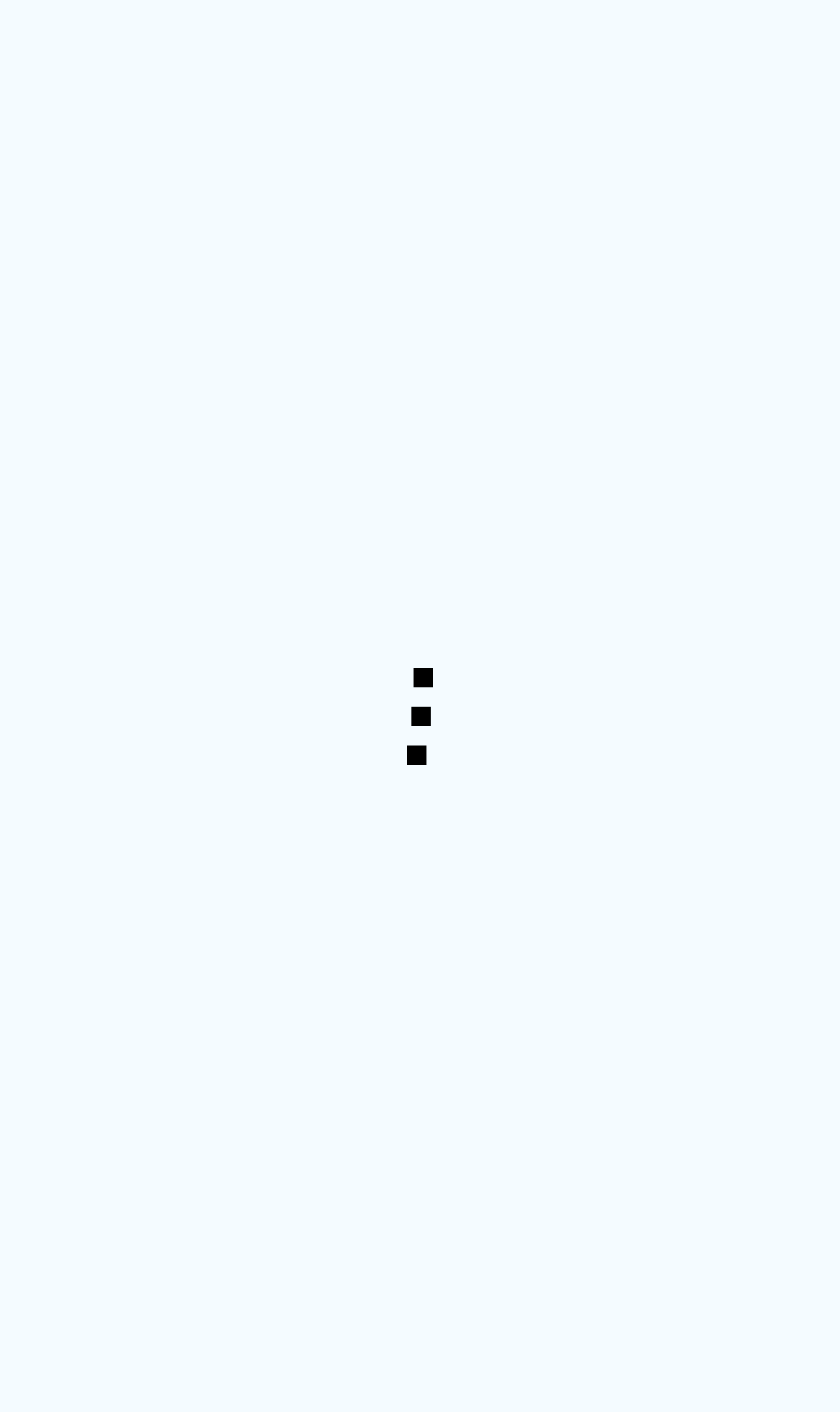Refer to the image and offer a detailed explanation in response to the question: Who is the author of the post?

The author of the post can be found below the main heading, where it says 'by' followed by the author's name 'Fezan Az' in a link format.